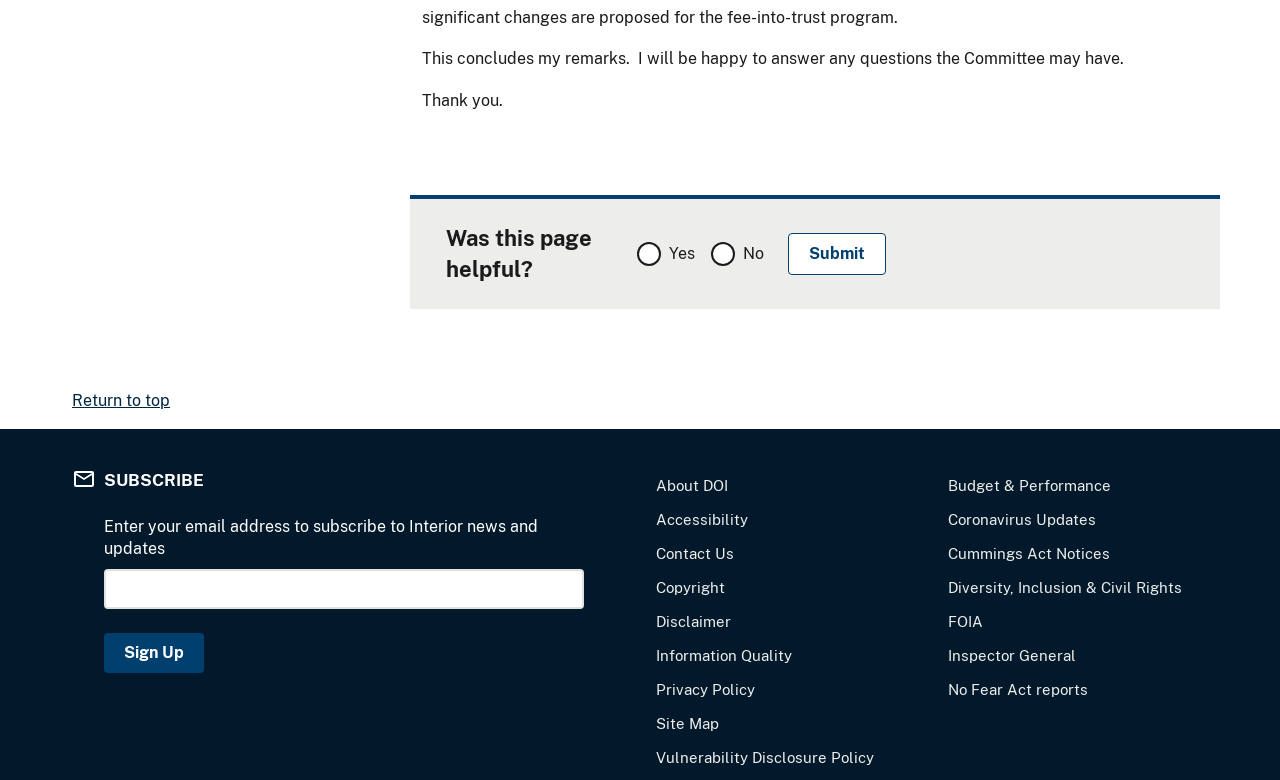How many links are in the 'SECTION TITLE' navigation?
Use the image to answer the question with a single word or phrase.

9